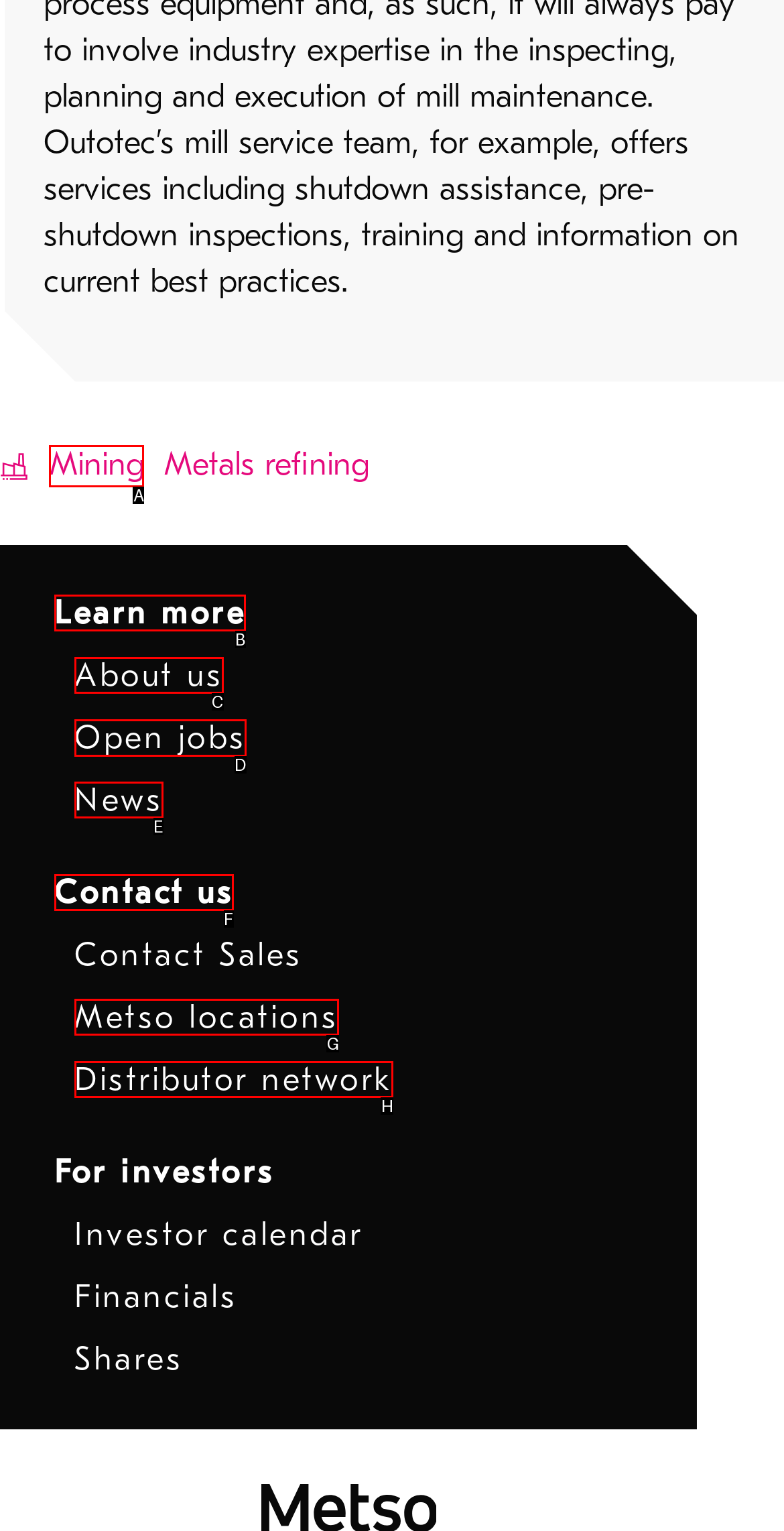Find the HTML element to click in order to complete this task: View open job positions
Answer with the letter of the correct option.

D